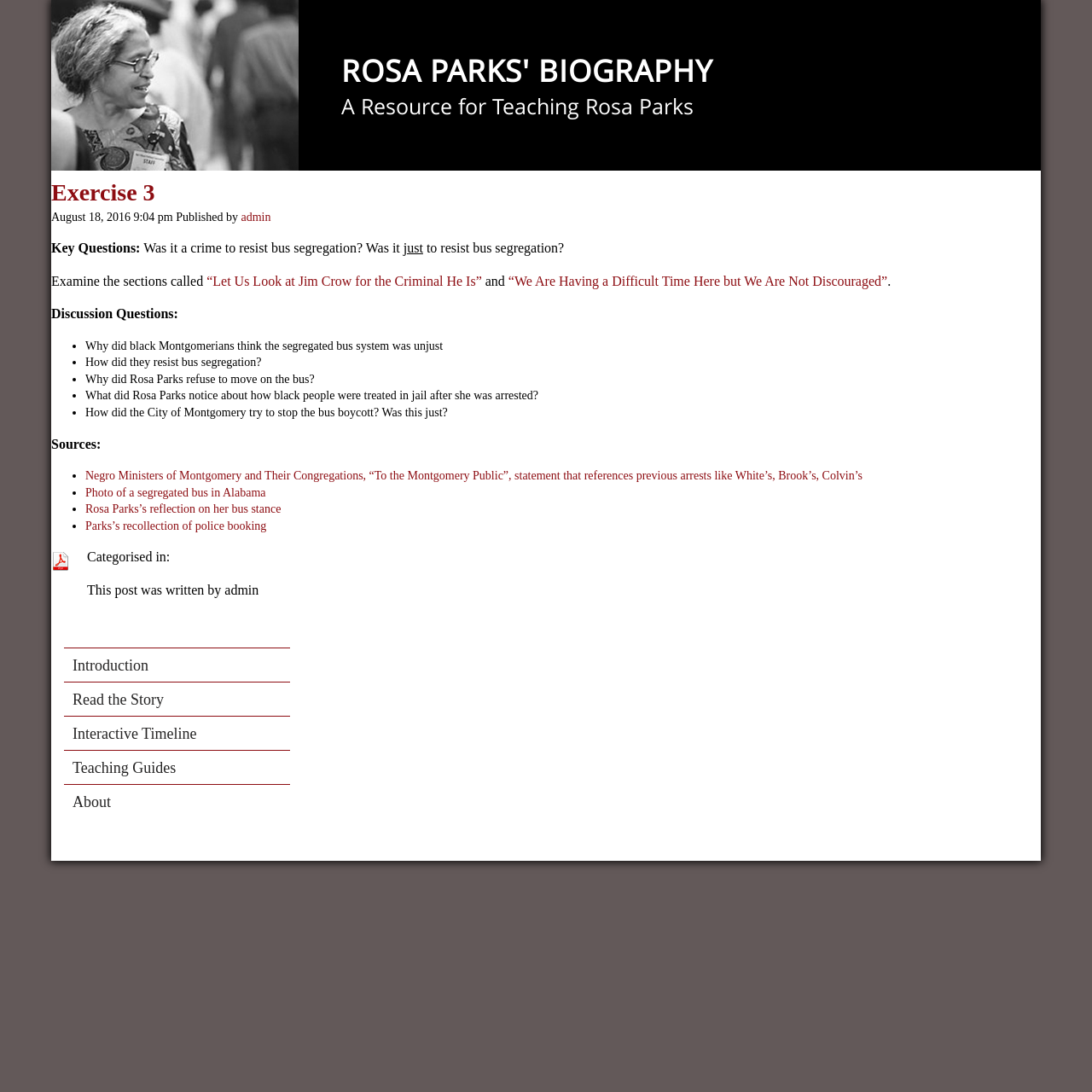Please give a succinct answer using a single word or phrase:
What is the biography of?

Rosa Parks